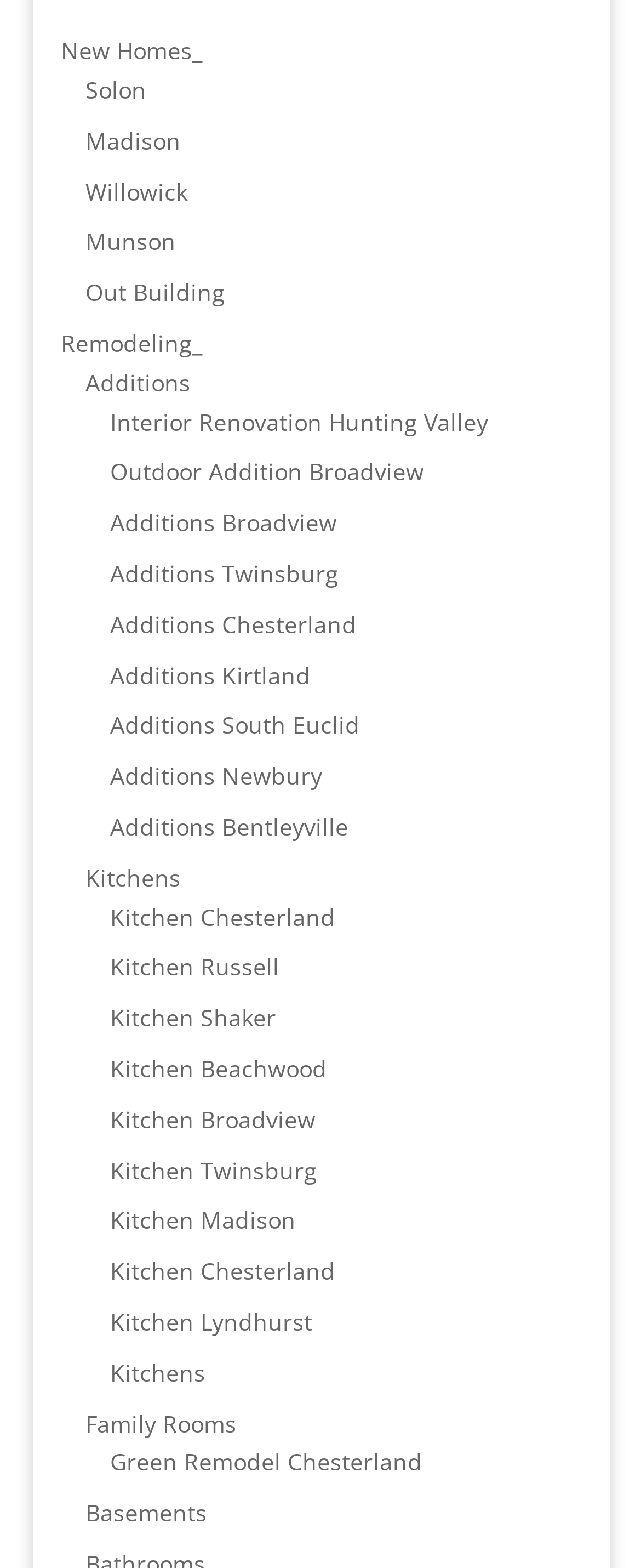Please specify the bounding box coordinates of the clickable region necessary for completing the following instruction: "Click on New Homes link". The coordinates must consist of four float numbers between 0 and 1, i.e., [left, top, right, bottom].

[0.095, 0.022, 0.316, 0.042]